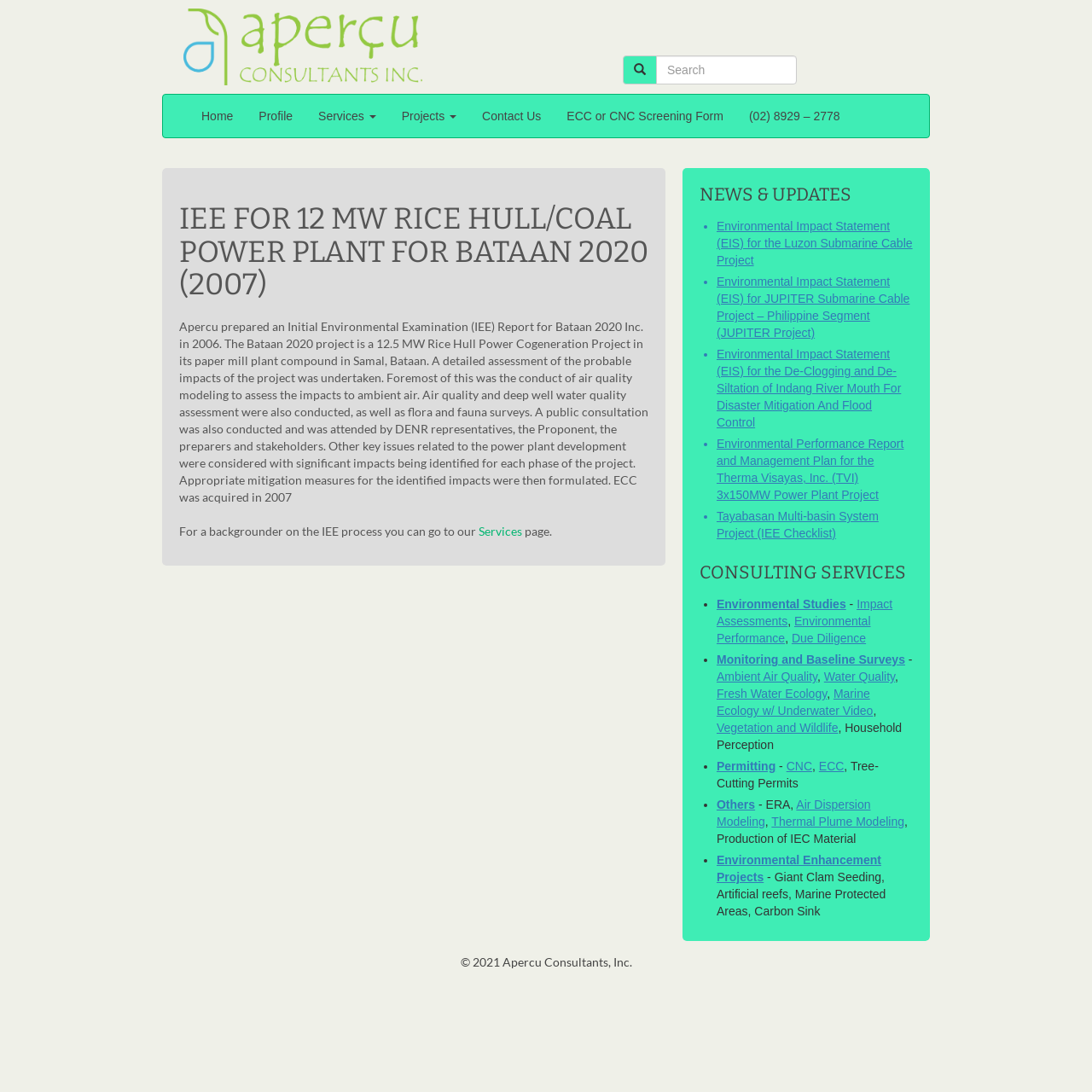Could you specify the bounding box coordinates for the clickable section to complete the following instruction: "Go to Home page"?

[0.173, 0.087, 0.225, 0.126]